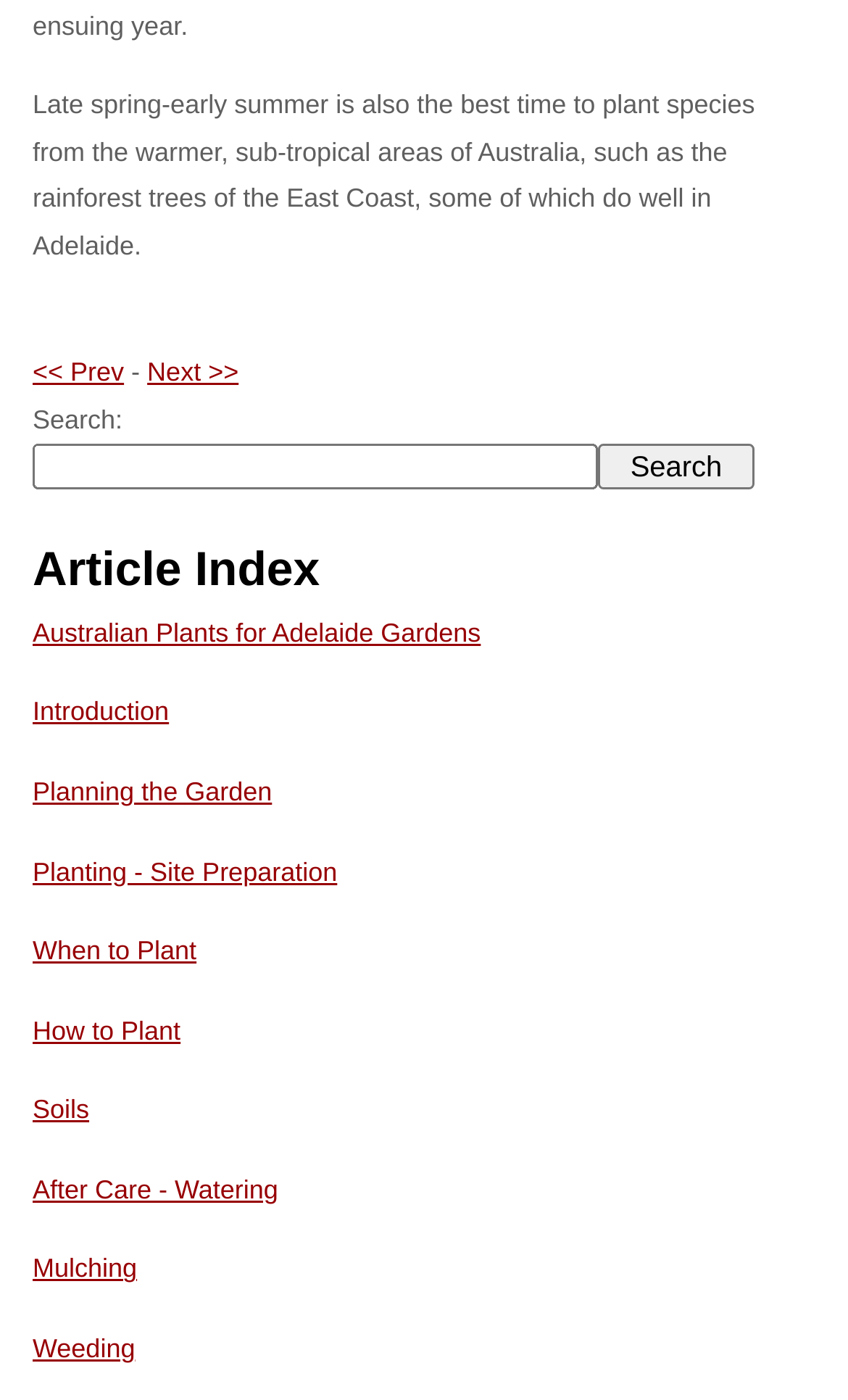What is the topic of the webpage?
Please provide a single word or phrase in response based on the screenshot.

Australian plants